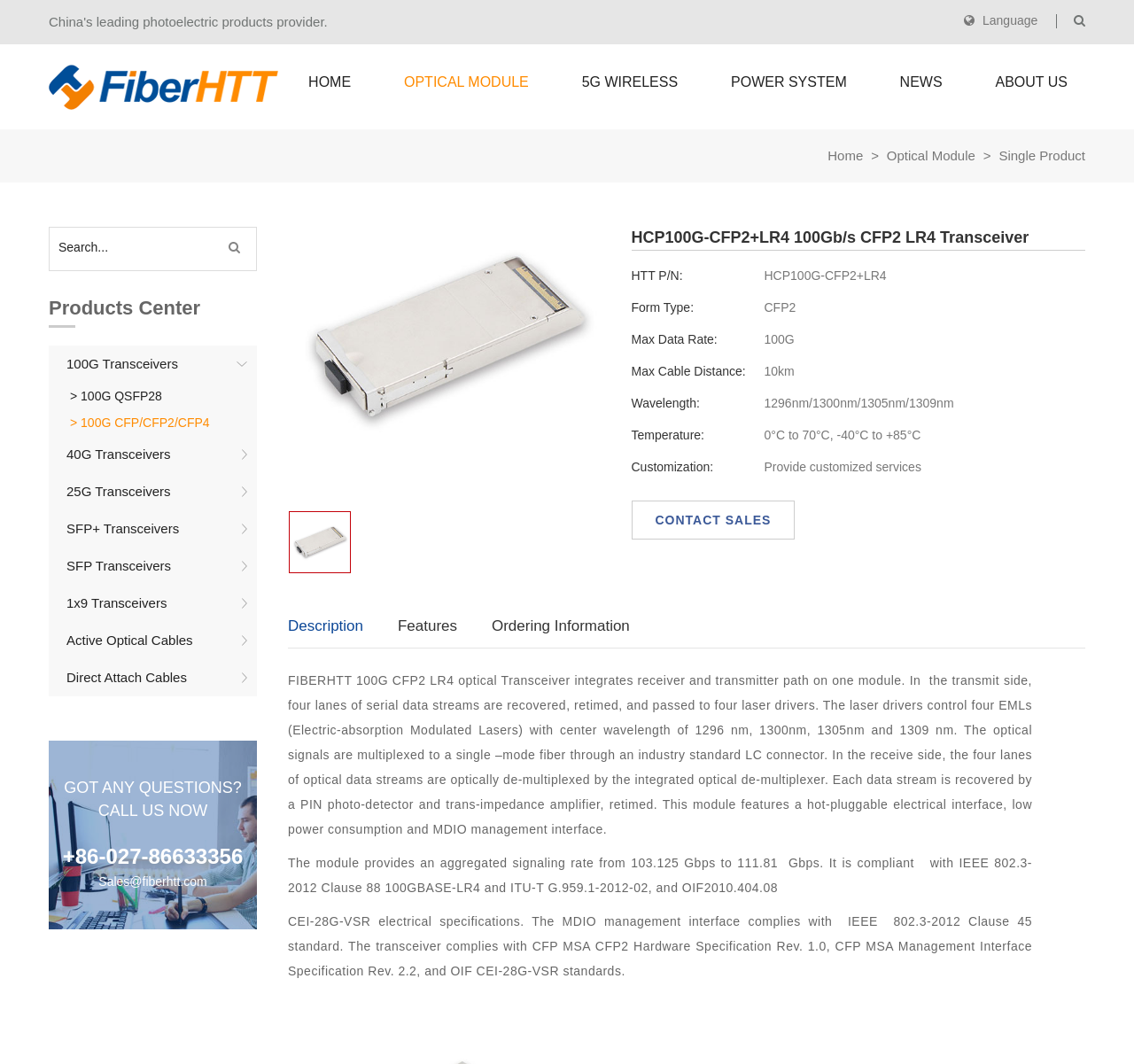Please locate the bounding box coordinates of the element that should be clicked to achieve the given instruction: "Contact sales".

[0.557, 0.471, 0.701, 0.507]